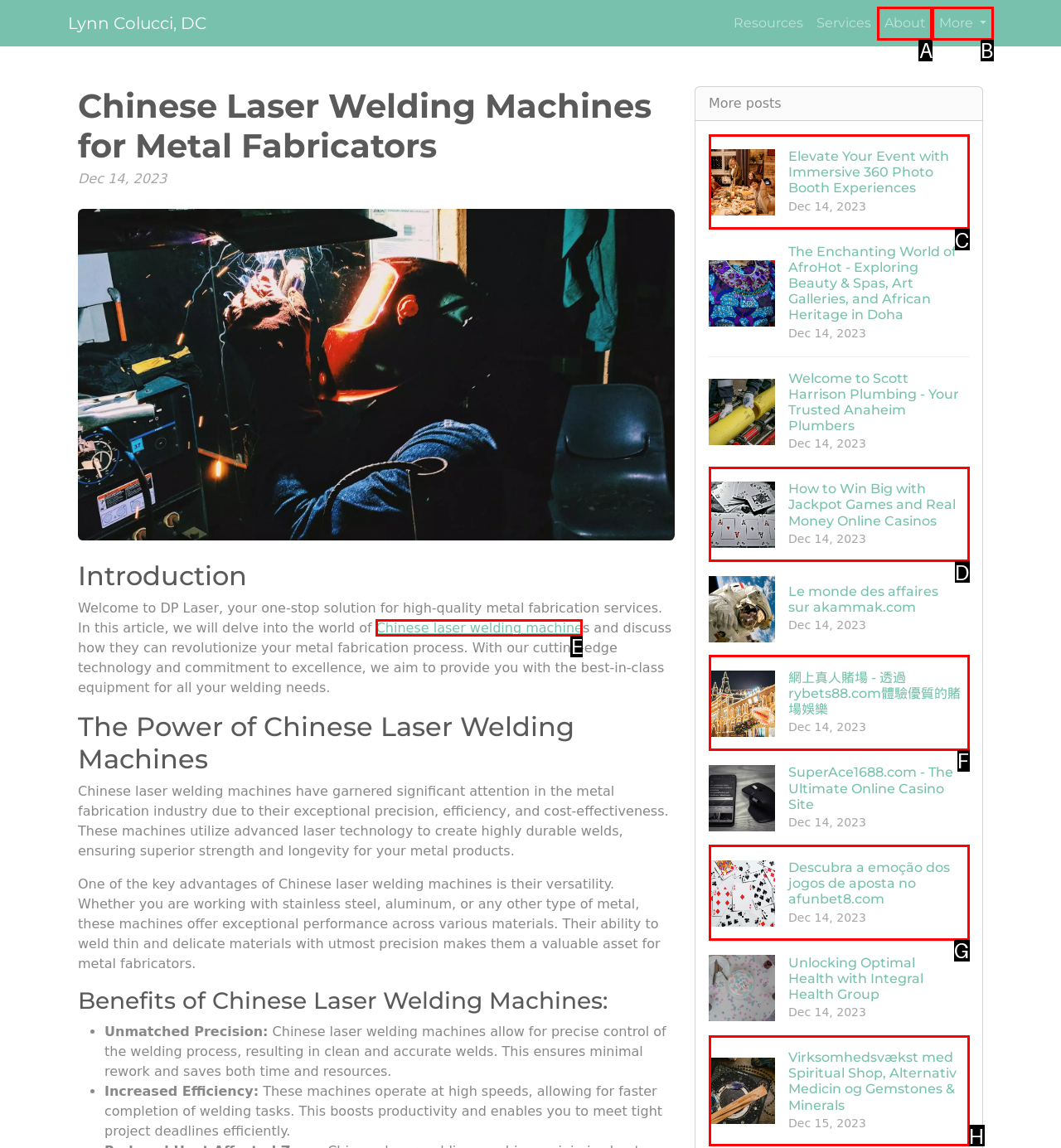Identify the letter of the option that should be selected to accomplish the following task: Click on the 'Chinese laser welding machine' link. Provide the letter directly.

E